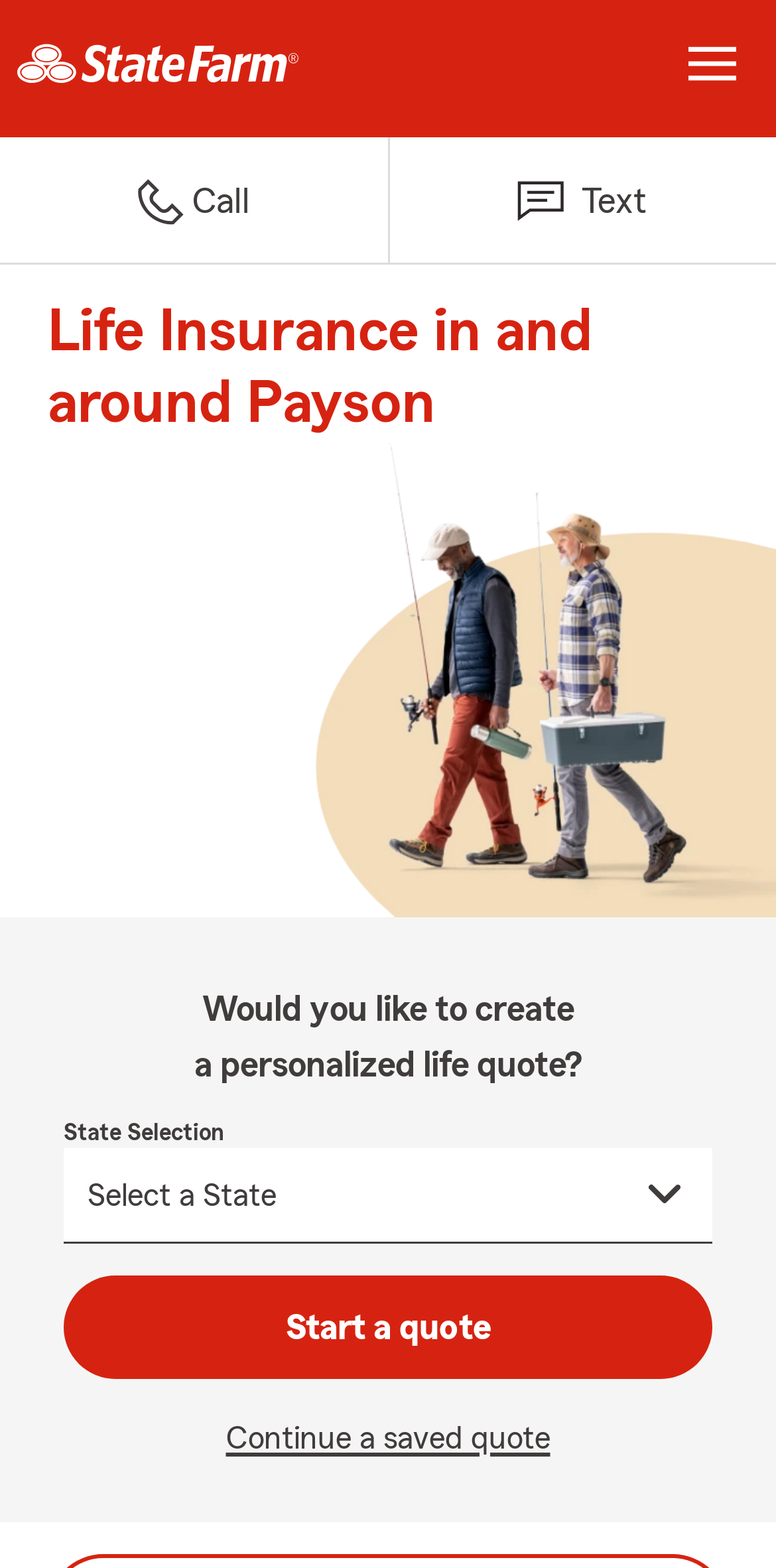Use the information in the screenshot to answer the question comprehensively: What is the purpose of this webpage?

Based on the webpage content, it appears that the primary purpose of this webpage is to allow users to get a free life insurance quote from State Farm Agent Matt Crespin in Payson, AZ. This is evident from the presence of a 'Start a quote' button and a 'State Selection' combobox, which suggests that users can input their information to receive a personalized quote.